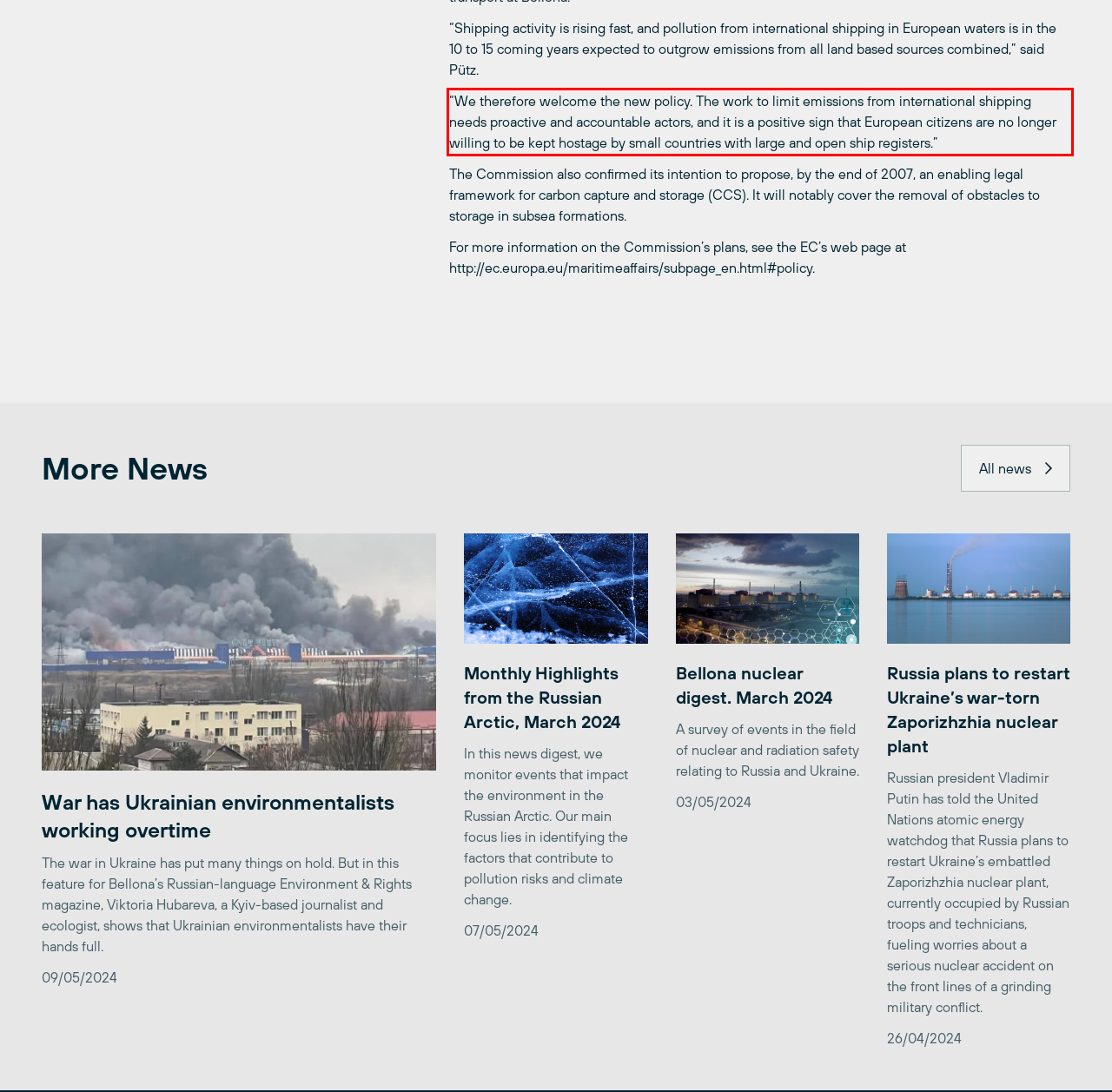Please identify the text within the red rectangular bounding box in the provided webpage screenshot.

“We therefore welcome the new policy. The work to limit emissions from international shipping needs proactive and accountable actors, and it is a positive sign that European citizens are no longer willing to be kept hostage by small countries with large and open ship registers.”